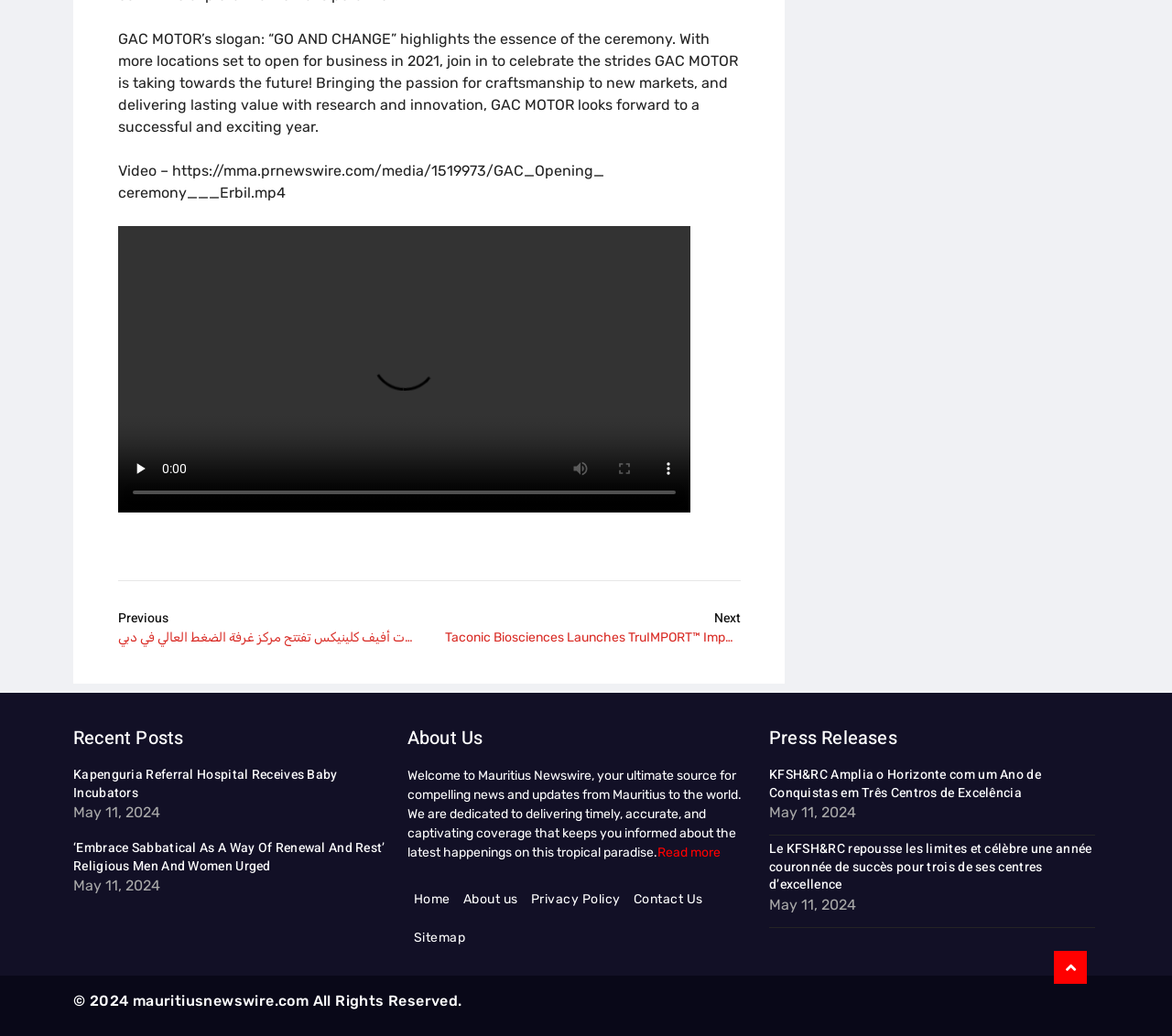Show the bounding box coordinates for the HTML element as described: "Home".

[0.347, 0.85, 0.39, 0.887]